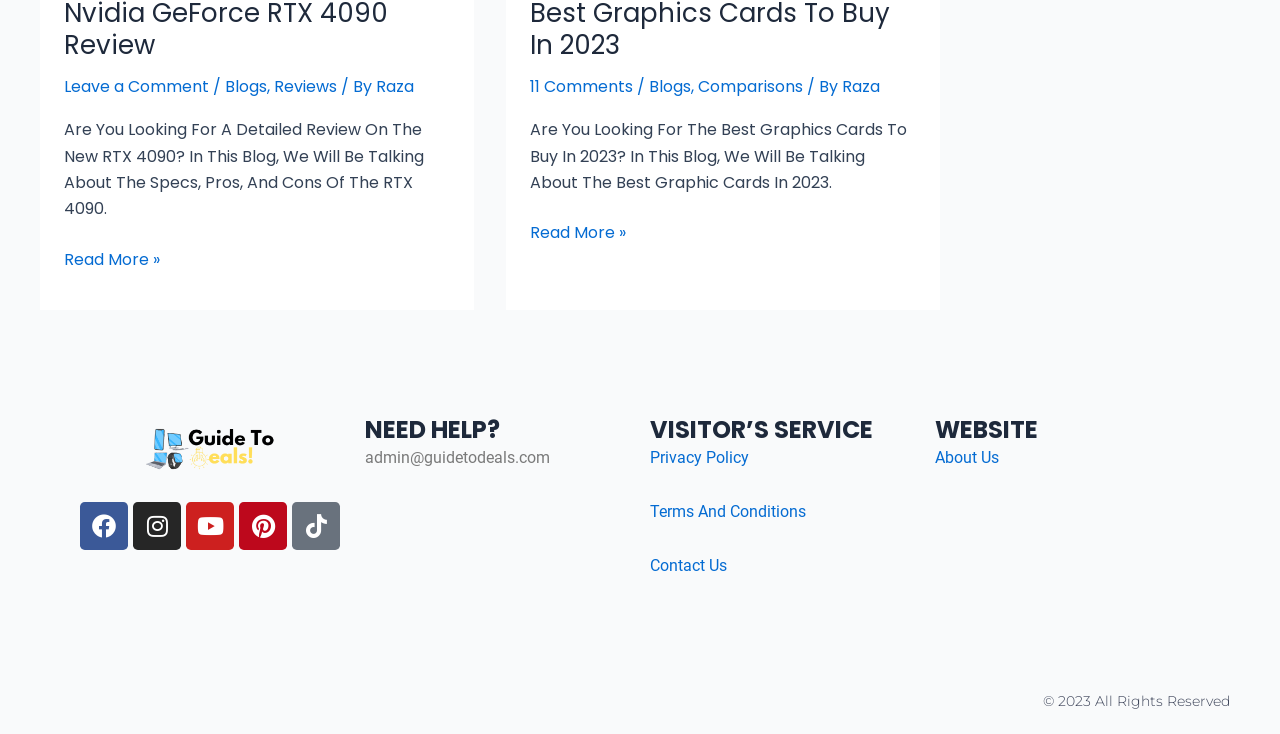What is the email address for contacting the website administrator?
Answer the question with as much detail as you can, using the image as a reference.

The email address for contacting the website administrator can be found in the 'NEED HELP?' section, which is 'admin@guidetodeals.com'.